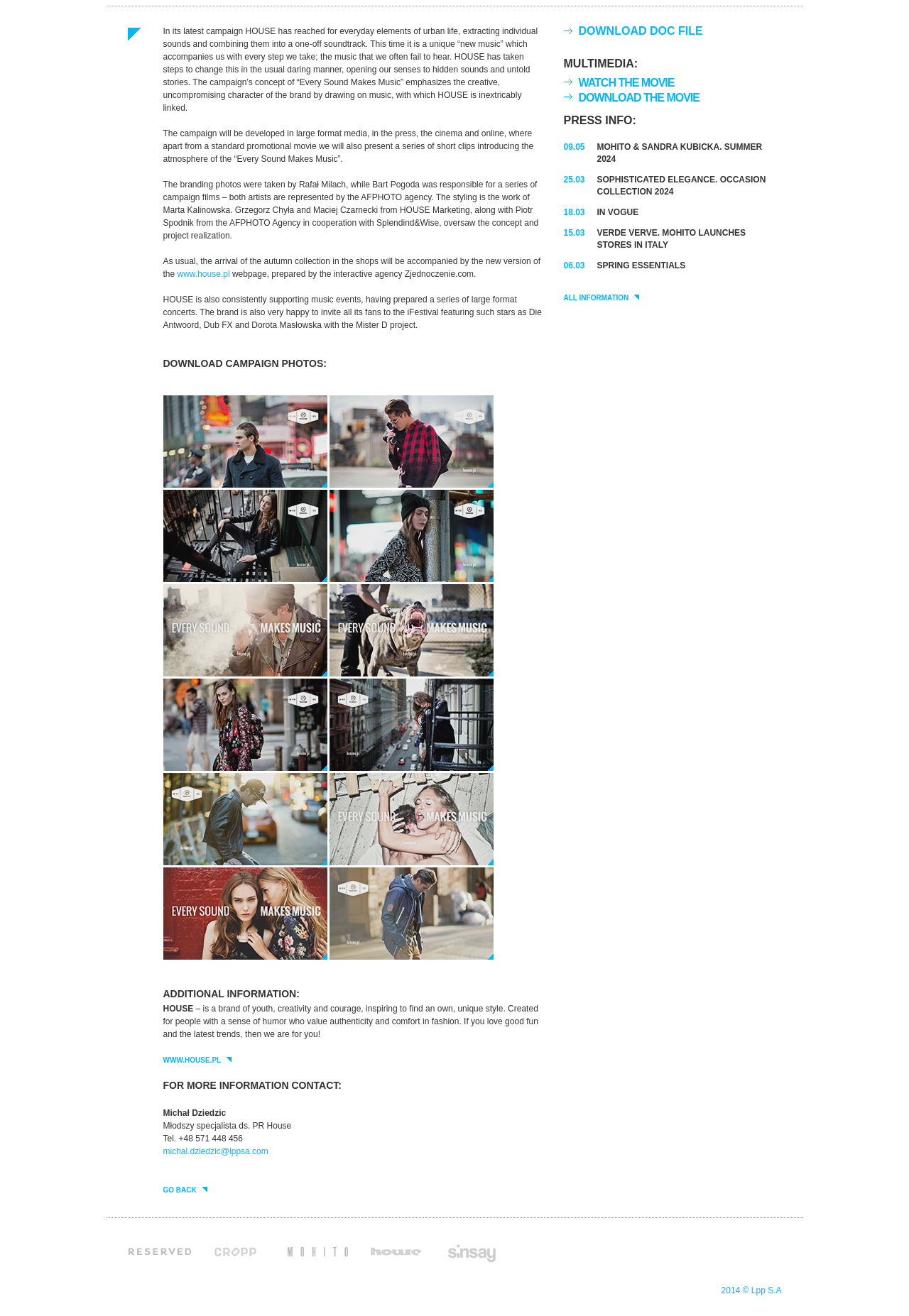Provide the bounding box coordinates of the UI element that matches the description: "Spring Essentials".

[0.657, 0.198, 0.754, 0.206]